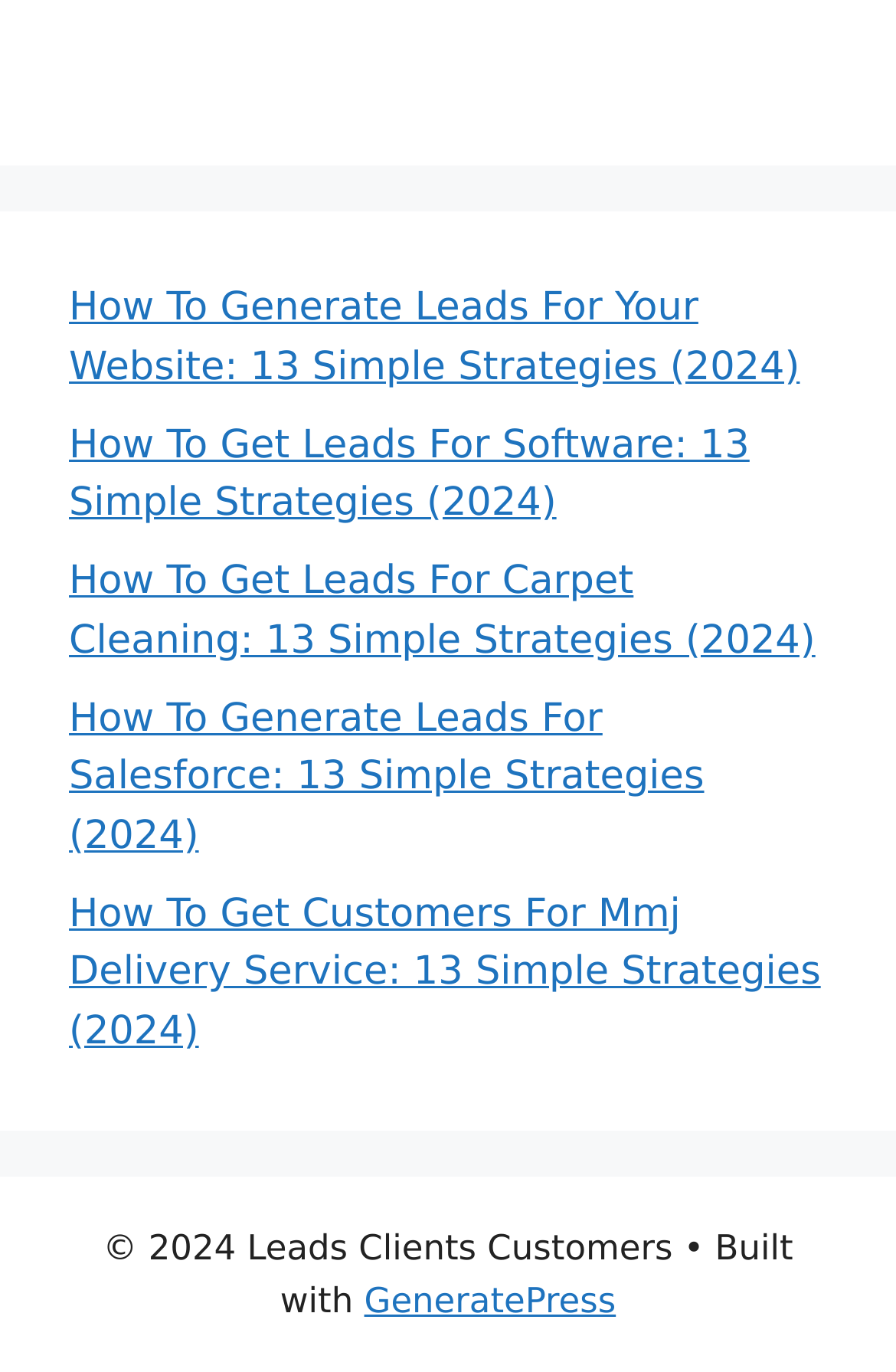Provide your answer in a single word or phrase: 
What is the theme or framework used to build the webpage?

GeneratePress